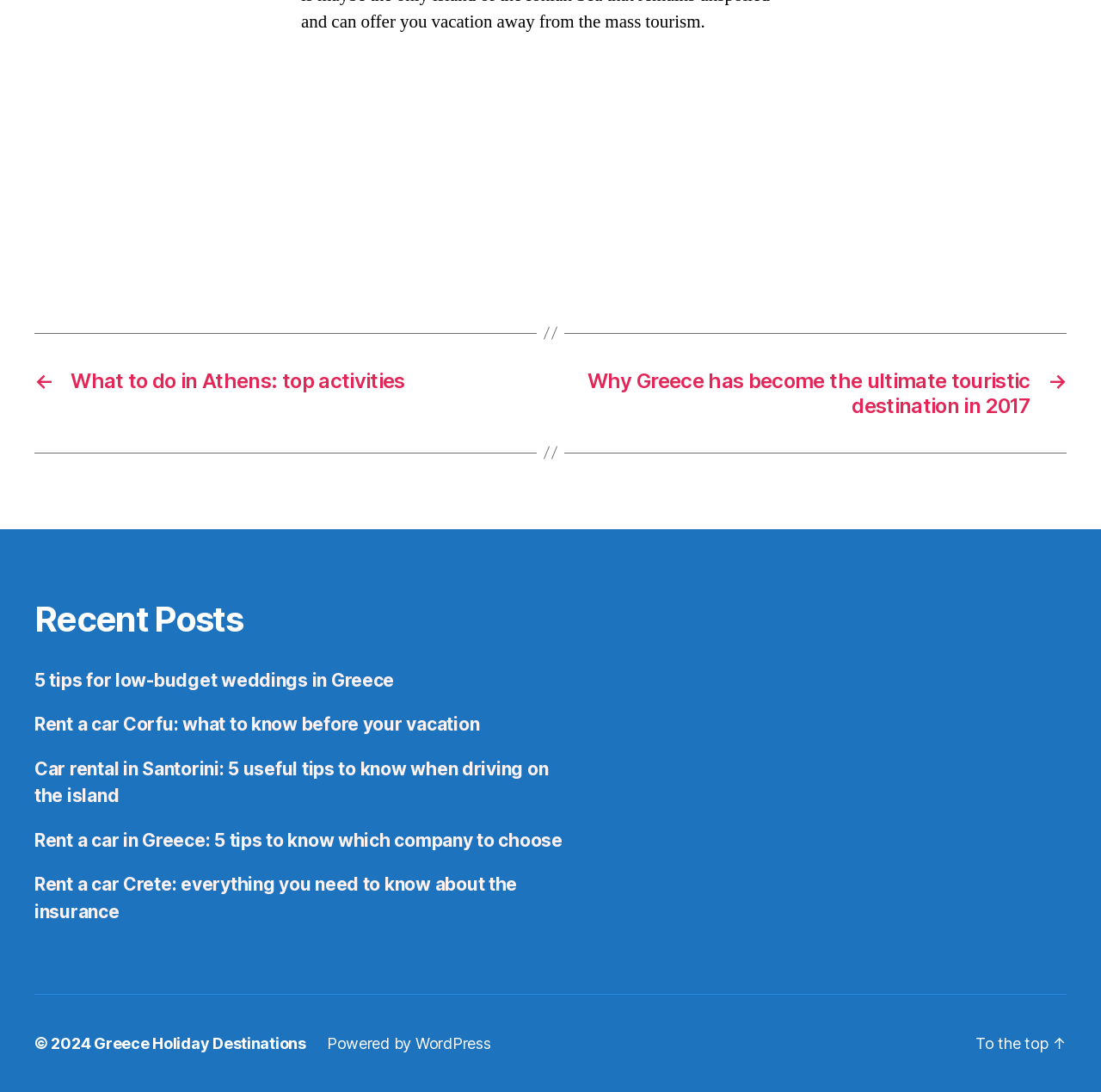Can you identify the bounding box coordinates of the clickable region needed to carry out this instruction: 'Go to Greece Holiday Destinations'? The coordinates should be four float numbers within the range of 0 to 1, stated as [left, top, right, bottom].

[0.085, 0.947, 0.278, 0.964]